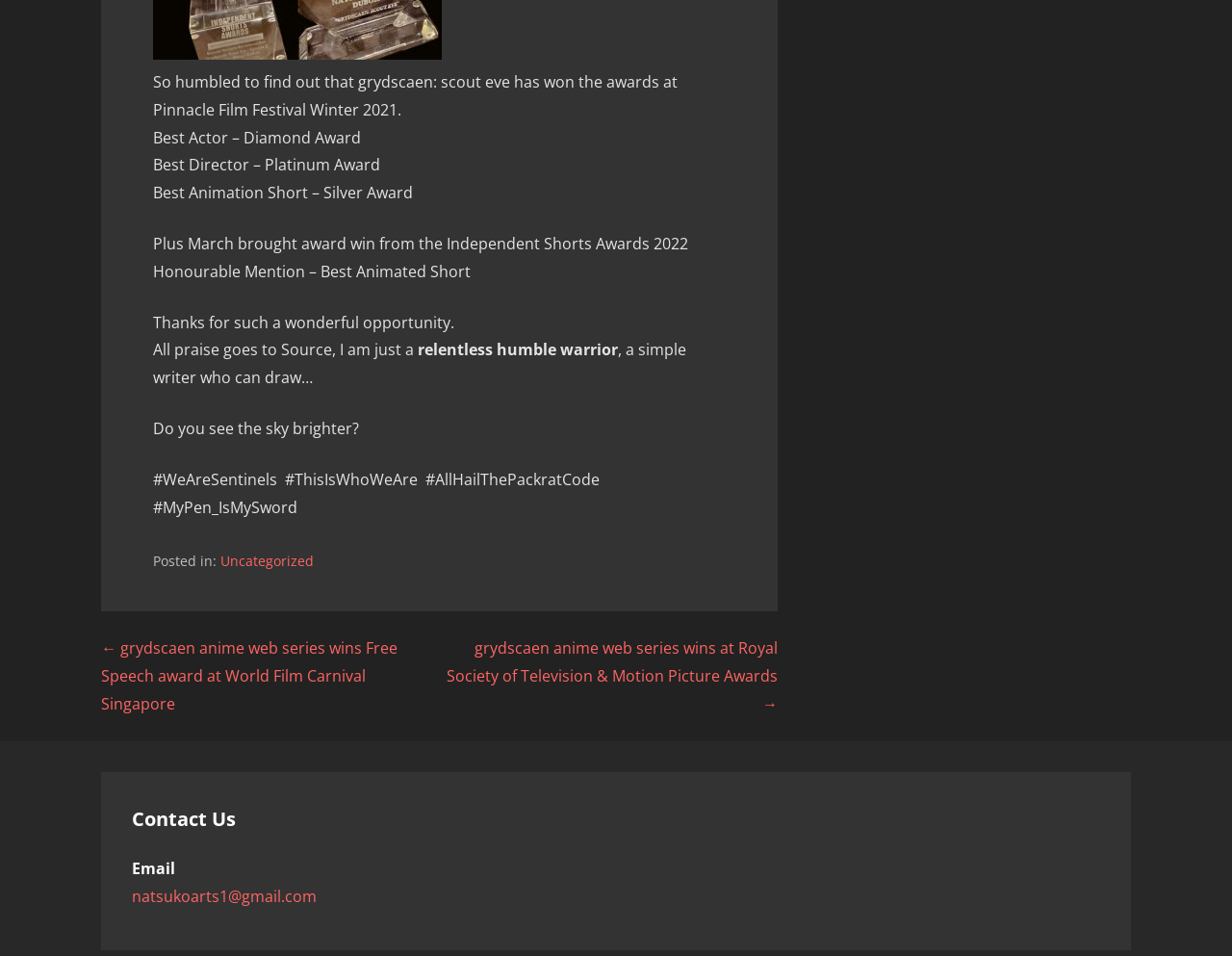What is the category of the current post?
Look at the image and respond with a one-word or short-phrase answer.

Uncategorized